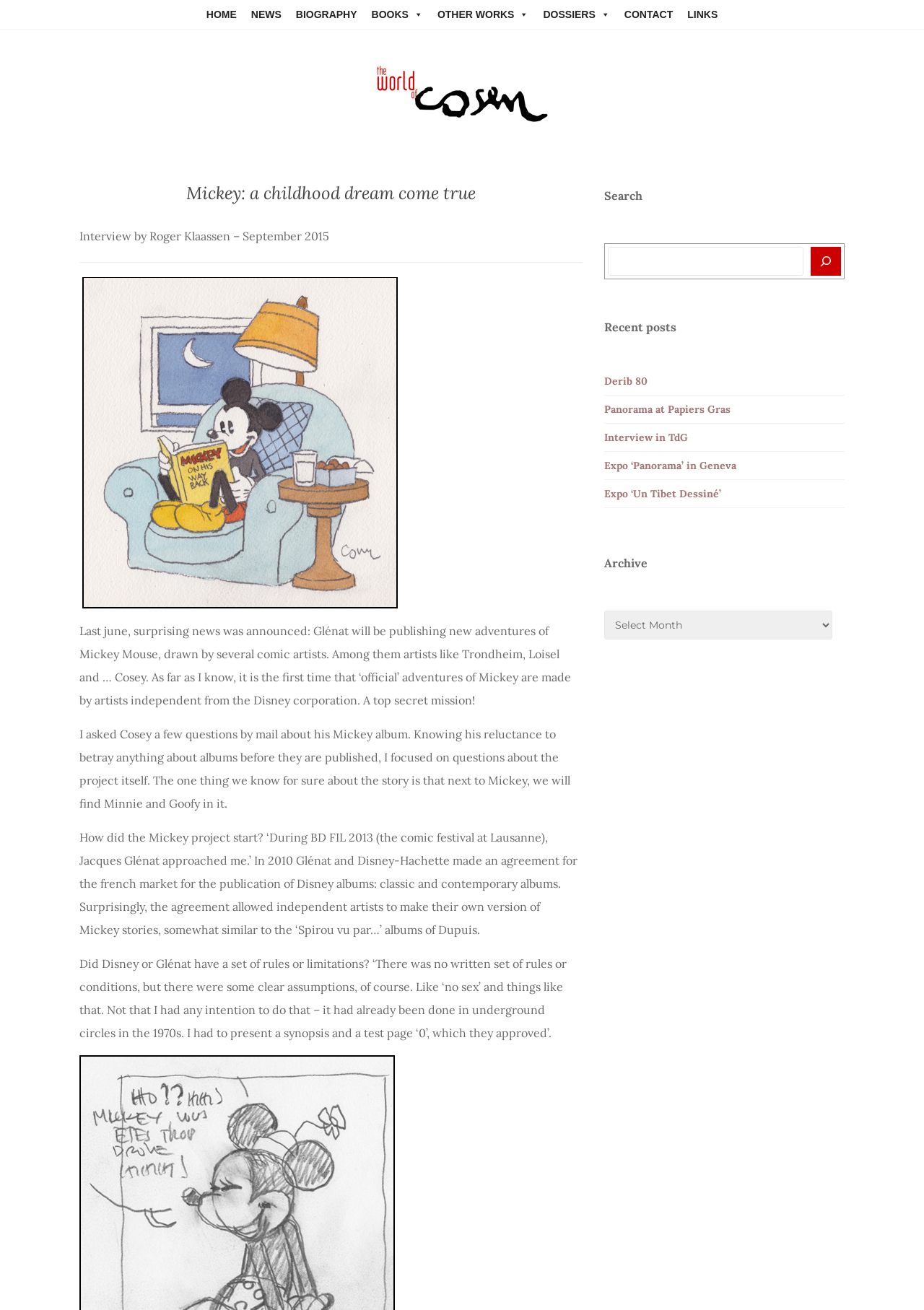Locate and provide the bounding box coordinates for the HTML element that matches this description: "Other works".

[0.466, 0.0, 0.58, 0.022]